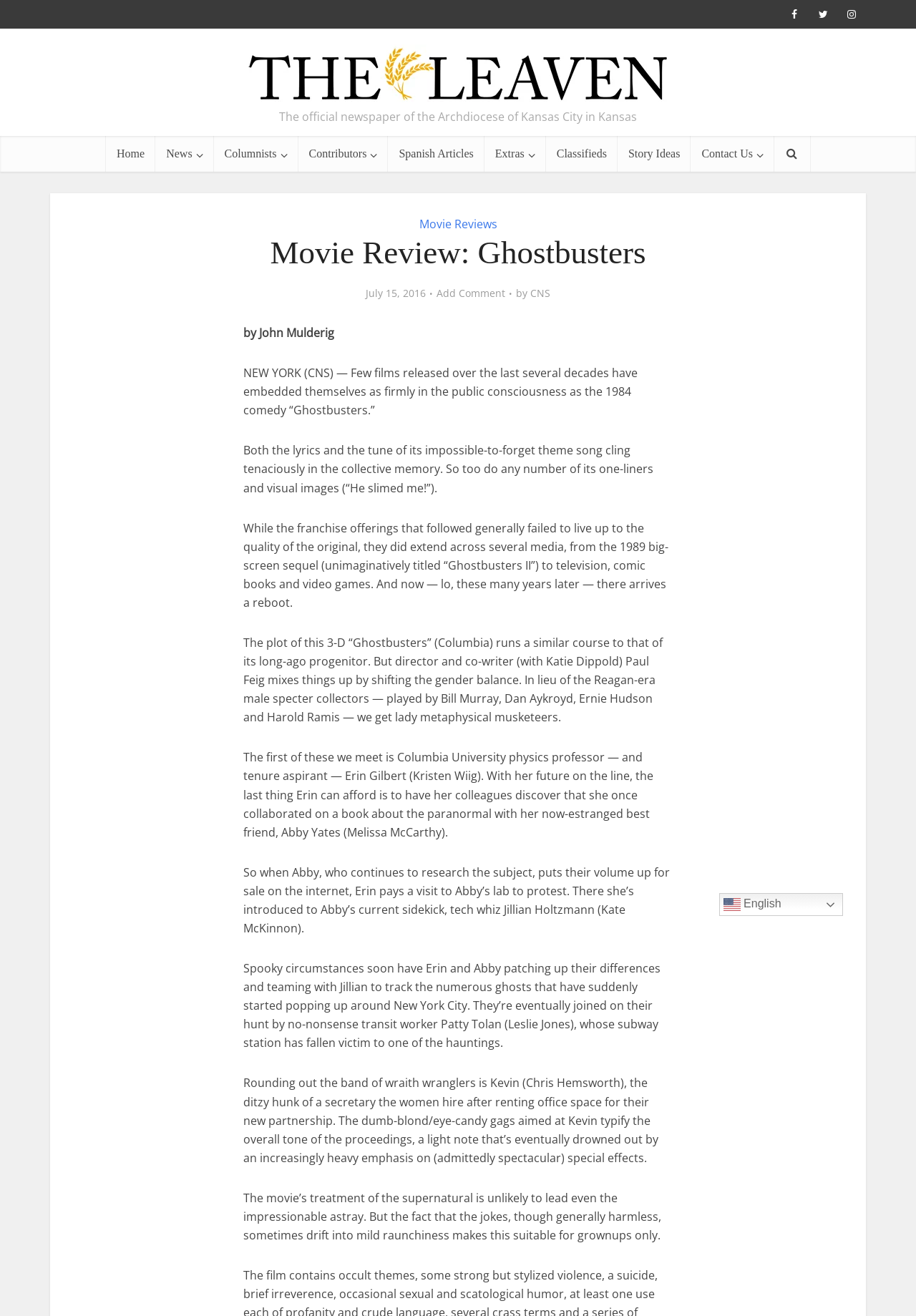Identify the primary heading of the webpage and provide its text.

Movie Review: Ghostbusters